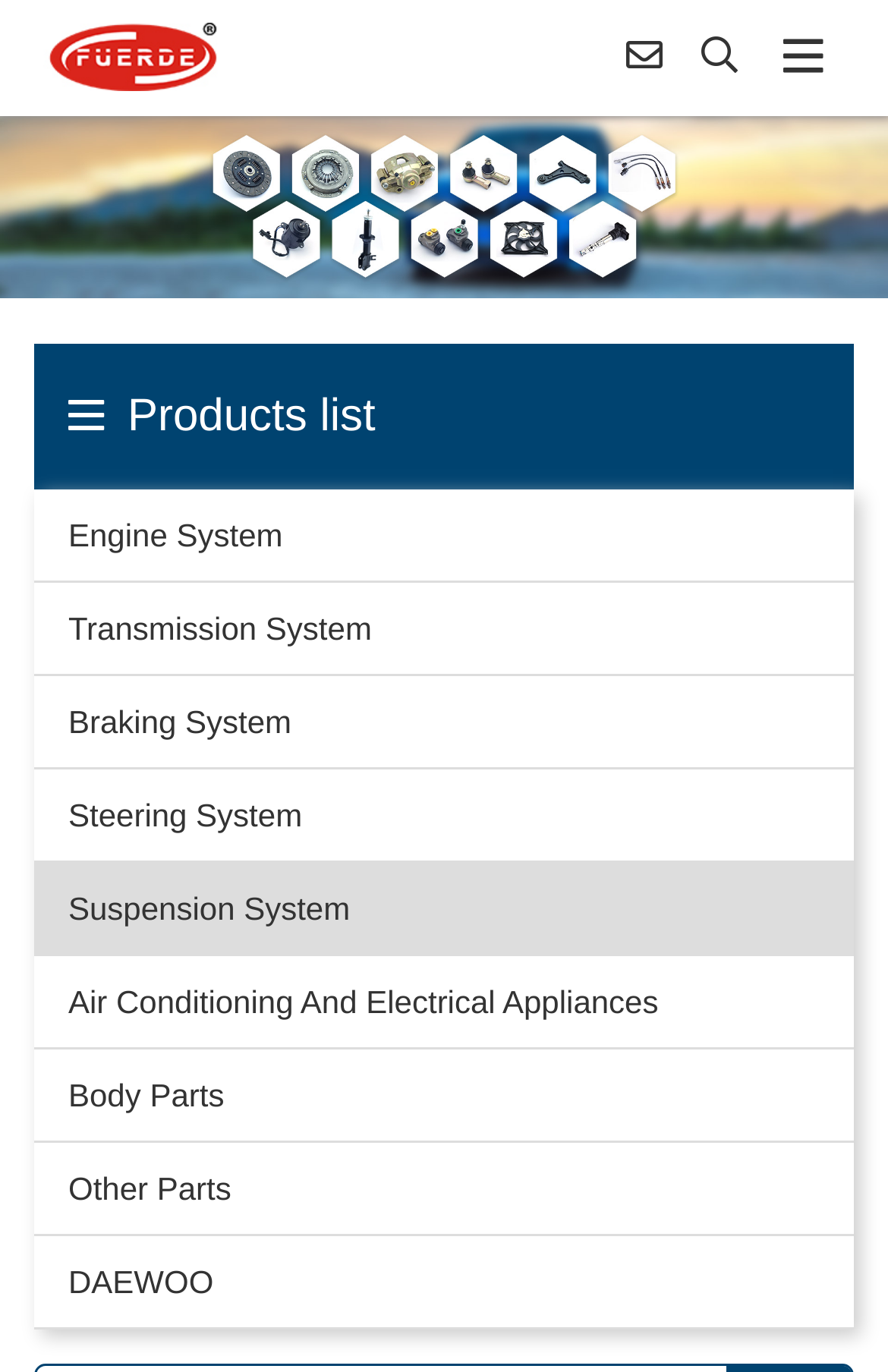Mark the bounding box of the element that matches the following description: "alt="logo"".

[0.038, 0.026, 0.265, 0.053]